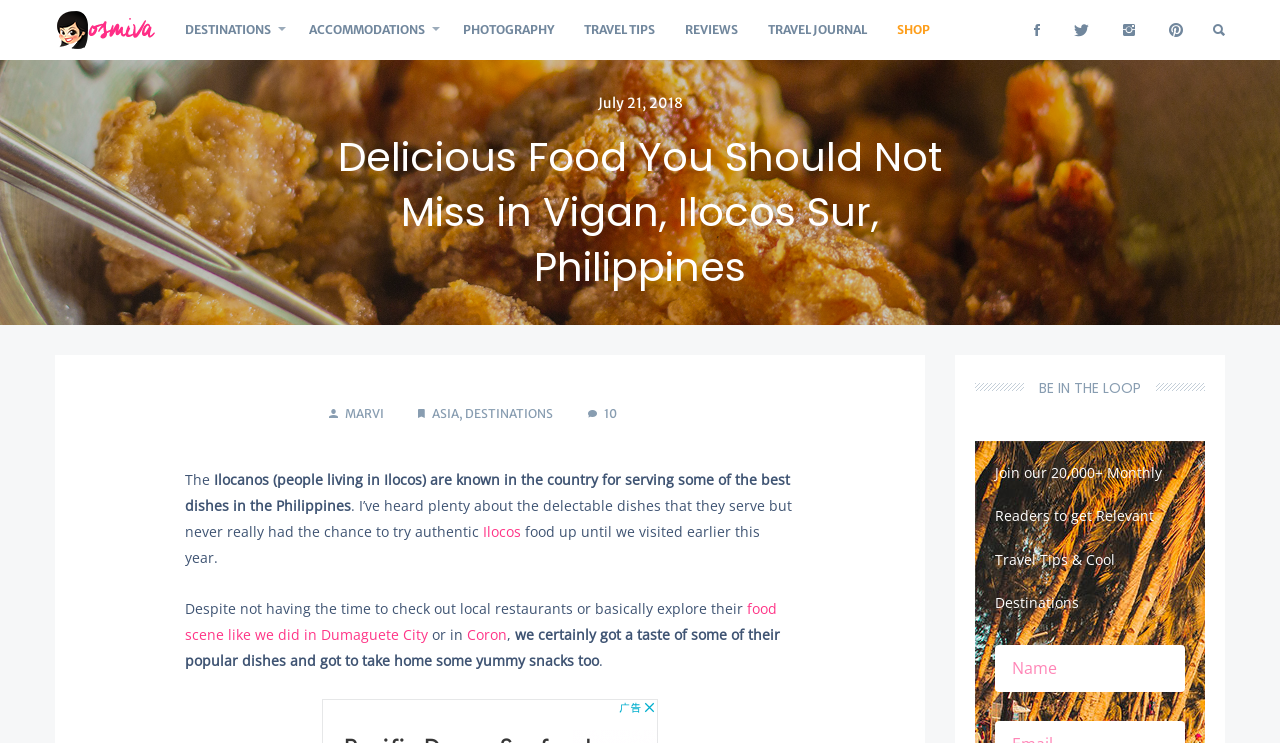Please reply with a single word or brief phrase to the question: 
How many social media links are present at the top of the webpage?

4